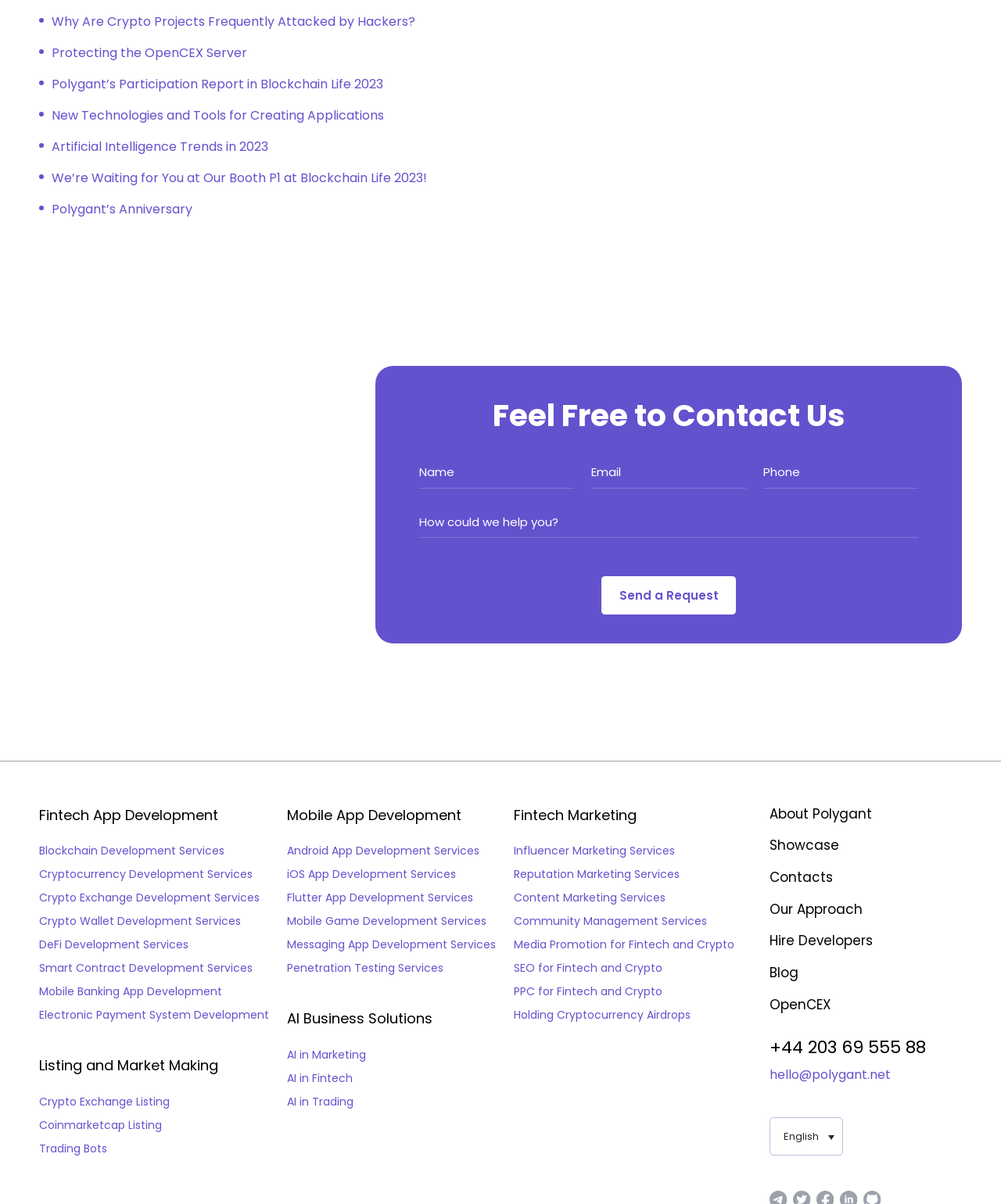Pinpoint the bounding box coordinates of the clickable area necessary to execute the following instruction: "Click on 'Fintech App Development'". The coordinates should be given as four float numbers between 0 and 1, namely [left, top, right, bottom].

[0.039, 0.669, 0.269, 0.685]